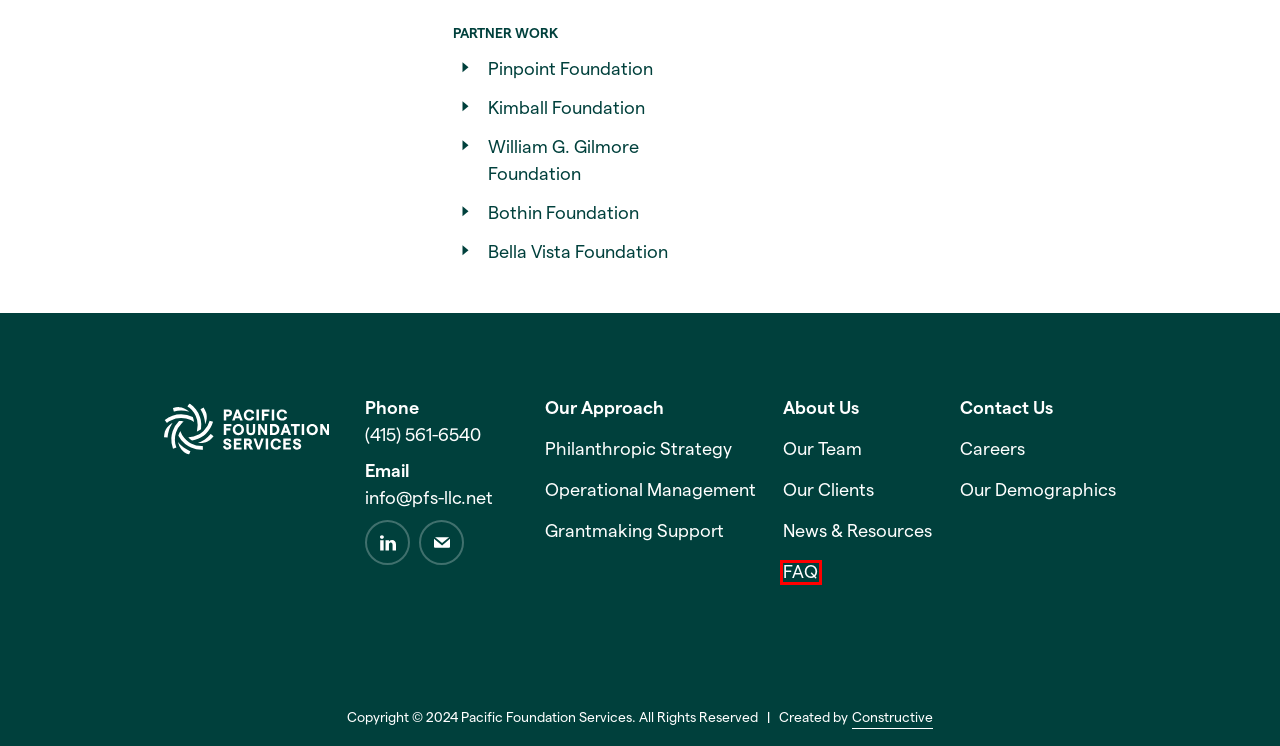Look at the screenshot of a webpage that includes a red bounding box around a UI element. Select the most appropriate webpage description that matches the page seen after clicking the highlighted element. Here are the candidates:
A. Operational Management - Pacific Foundation Services
B. Philanthropic Strategy - Pacific Foundation Services
C. FAQ - Pacific Foundation Services
D. Resources Archive - Pacific Foundation Services
E. Grantmaking Support - Pacific Foundation Services
F. Pinpoint Foundation - Pacific Foundation Services
G. Foundations Archive - Pacific Foundation Services
H. Bothin Foundation - Pacific Foundation Services

C